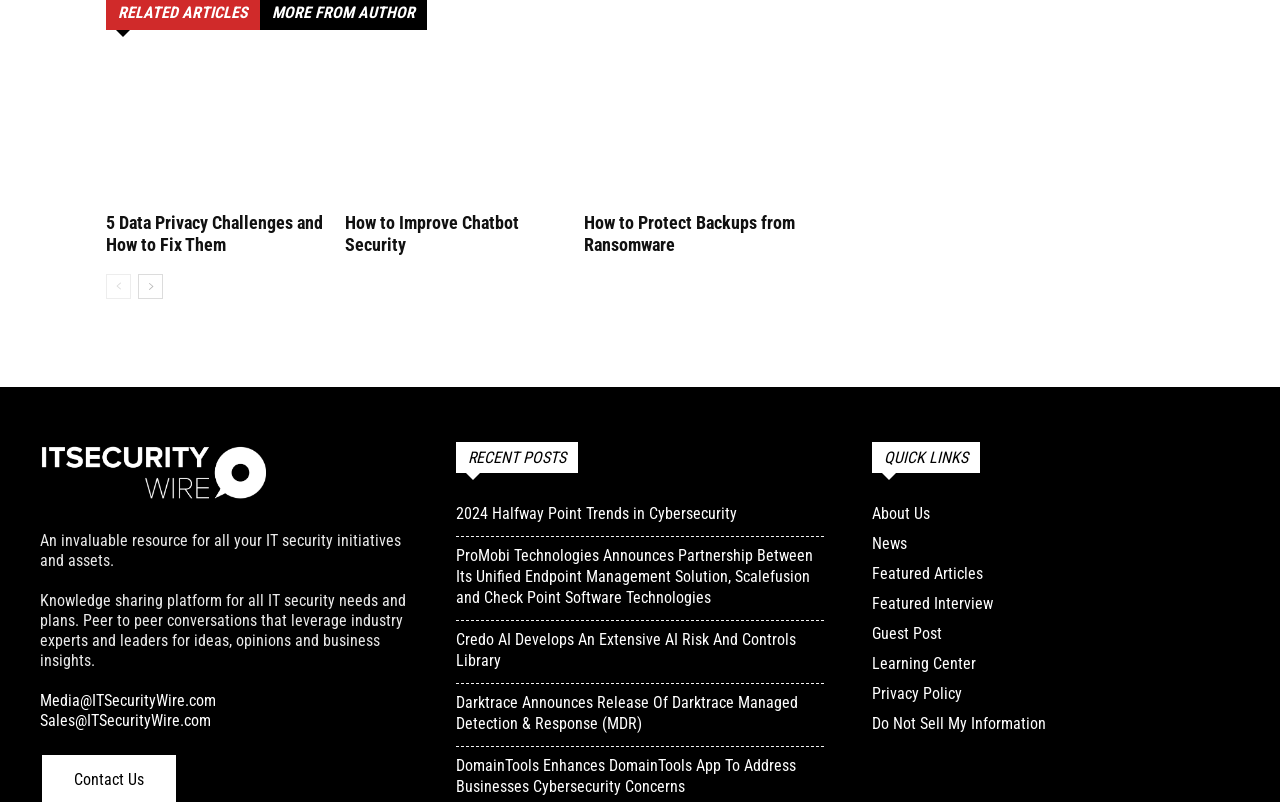Identify the bounding box coordinates necessary to click and complete the given instruction: "Learn about How to Improve Chatbot Security".

[0.27, 0.07, 0.44, 0.257]